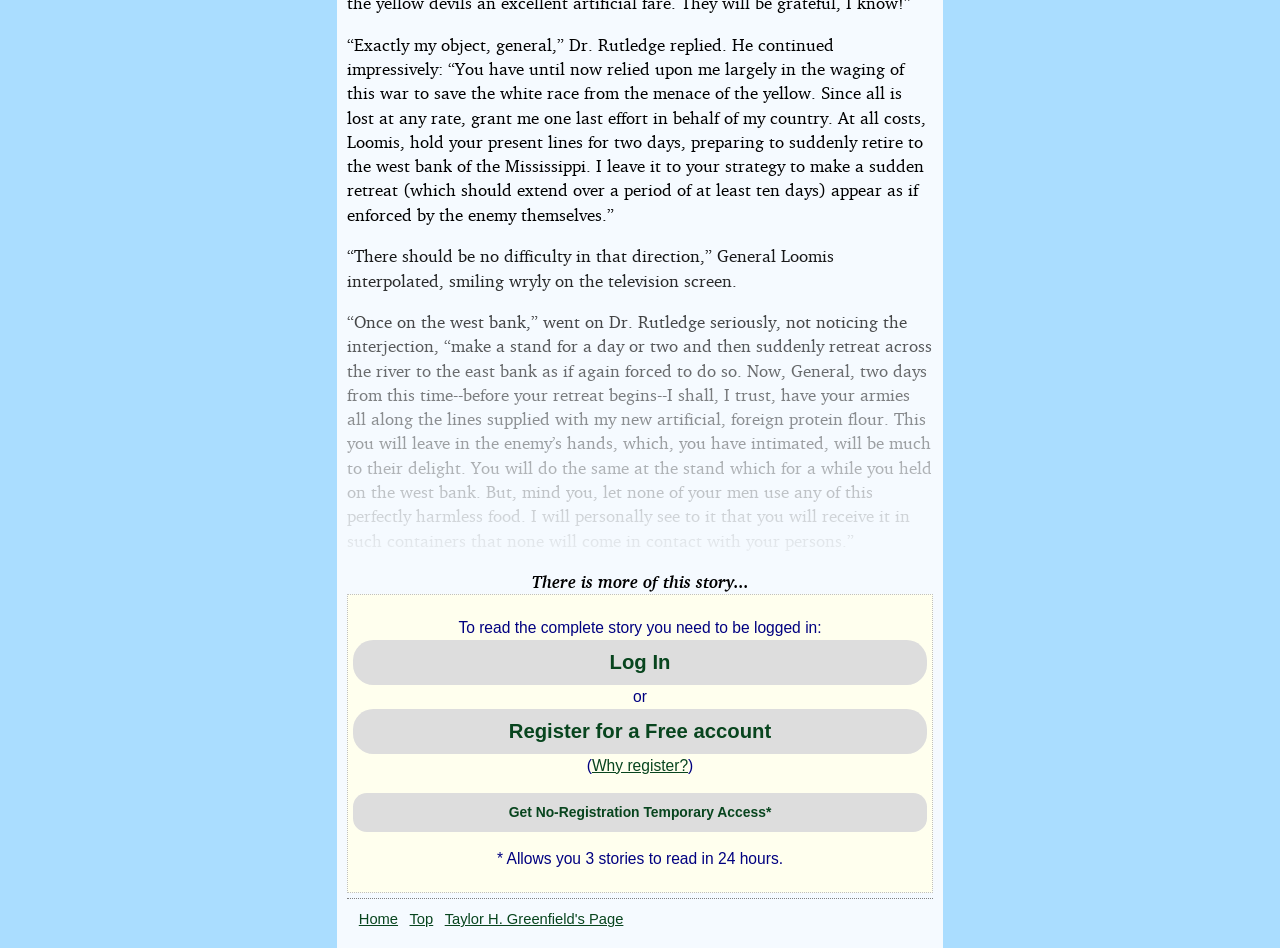Please provide a comprehensive response to the question below by analyzing the image: 
How many days does General Loomis need to hold his lines?

Dr. Rutledge instructs General Loomis to hold his present lines for two days, preparing to suddenly retire to the west bank of the Mississippi.